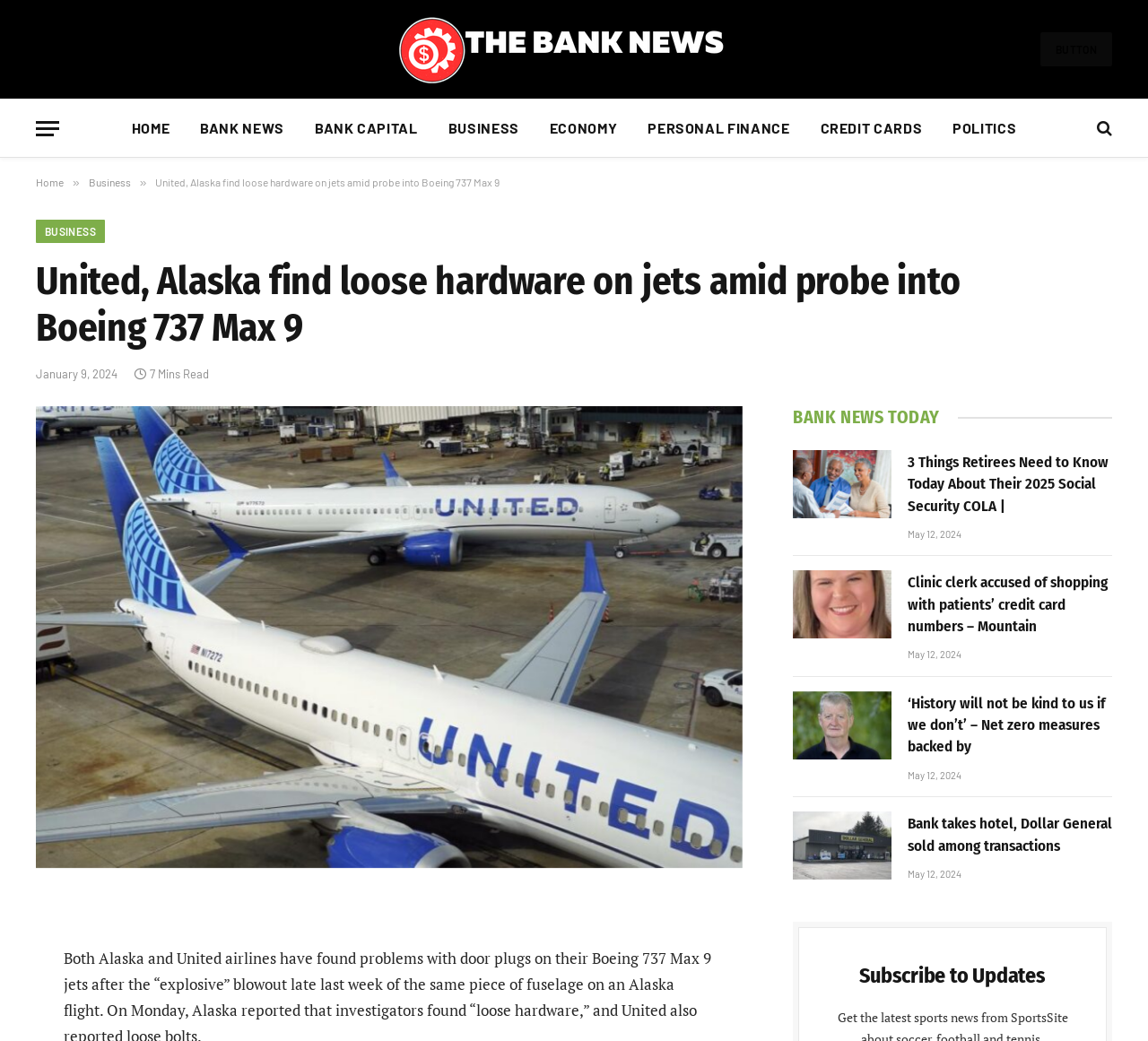How many articles are on this webpage?
Answer the question with a single word or phrase, referring to the image.

4